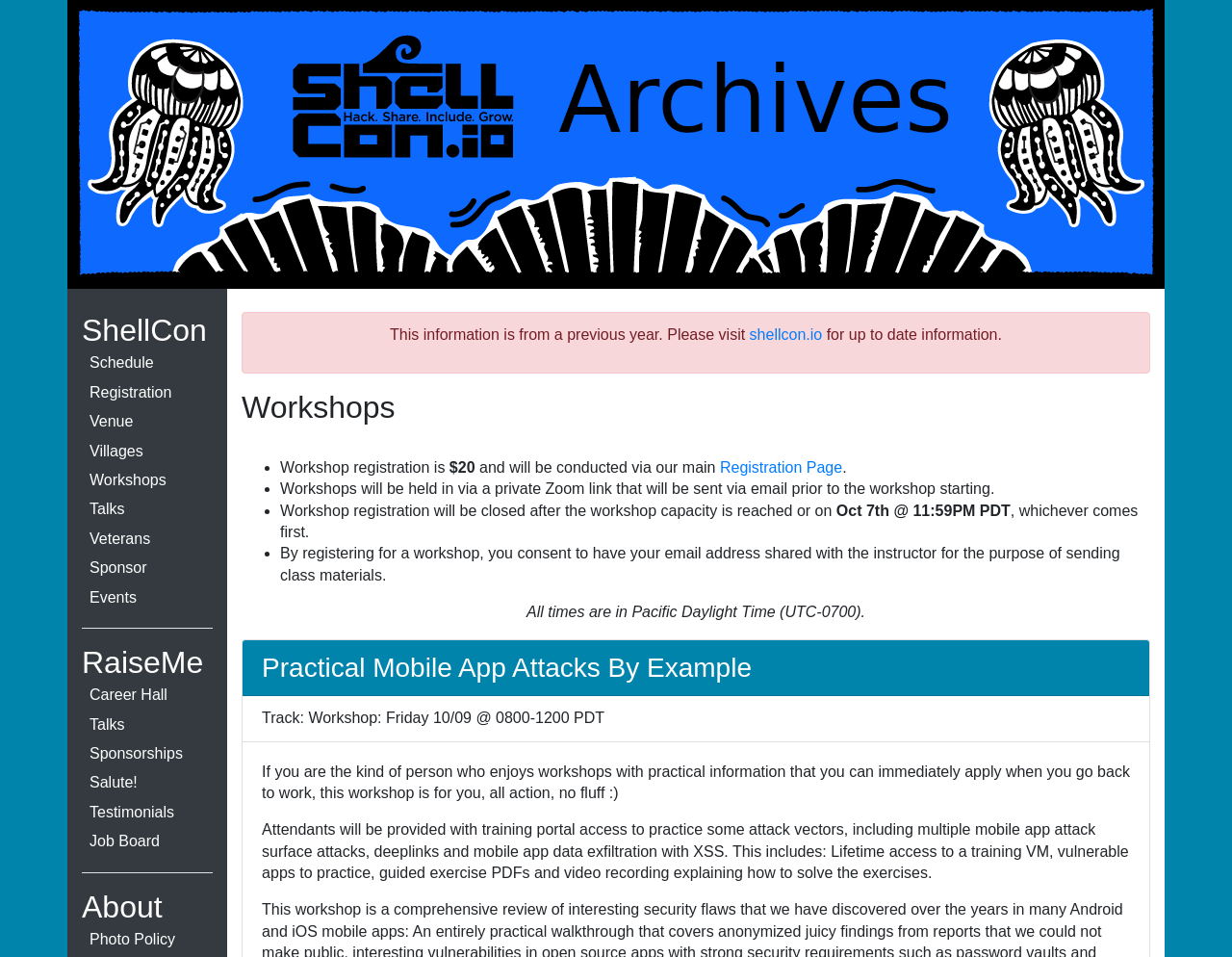Please specify the bounding box coordinates of the clickable region to carry out the following instruction: "Learn more about the Practical Mobile App Attacks By Example workshop". The coordinates should be four float numbers between 0 and 1, in the format [left, top, right, bottom].

[0.213, 0.682, 0.61, 0.713]